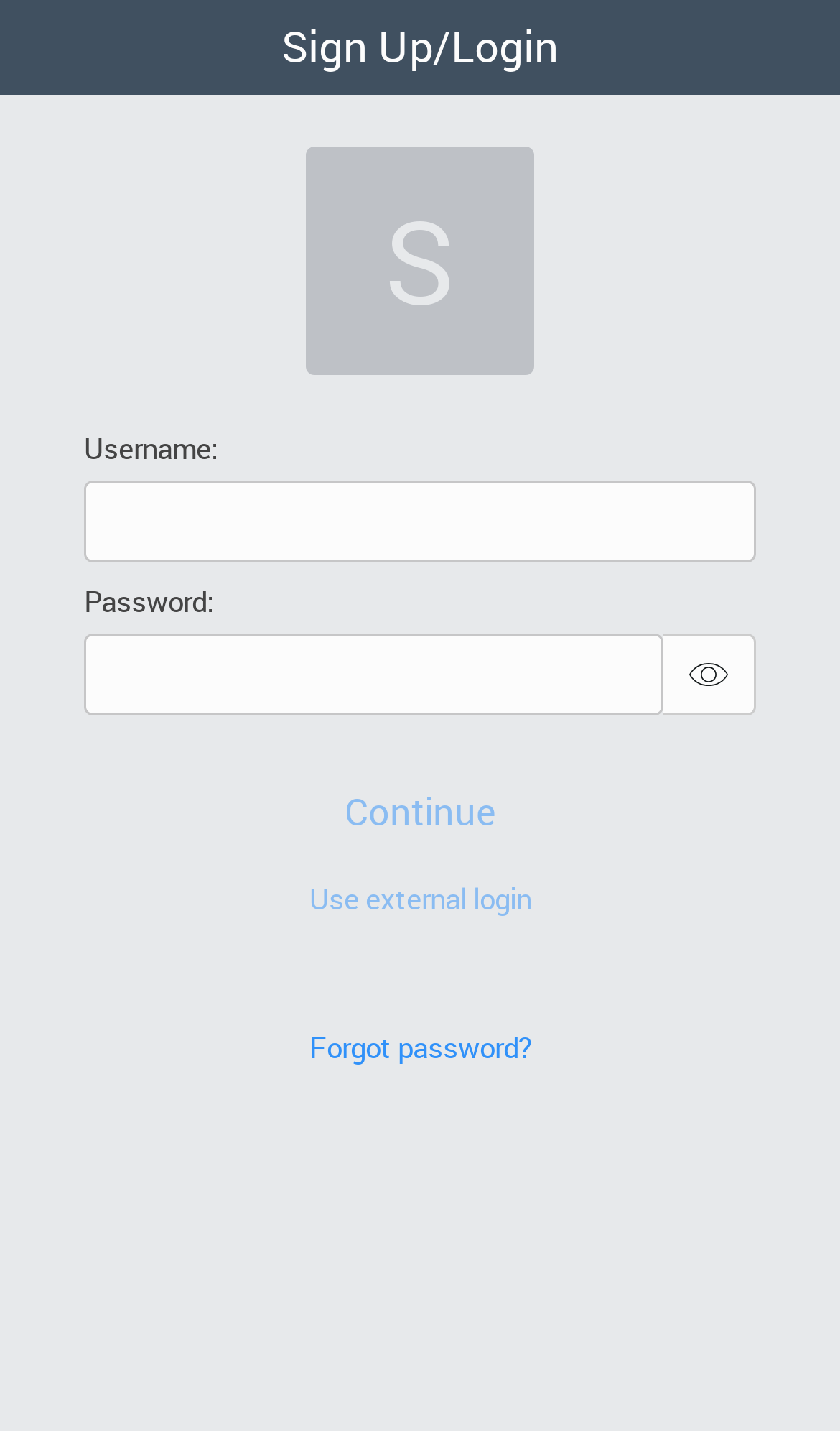What is the label above the first text box?
Based on the screenshot, answer the question with a single word or phrase.

Username